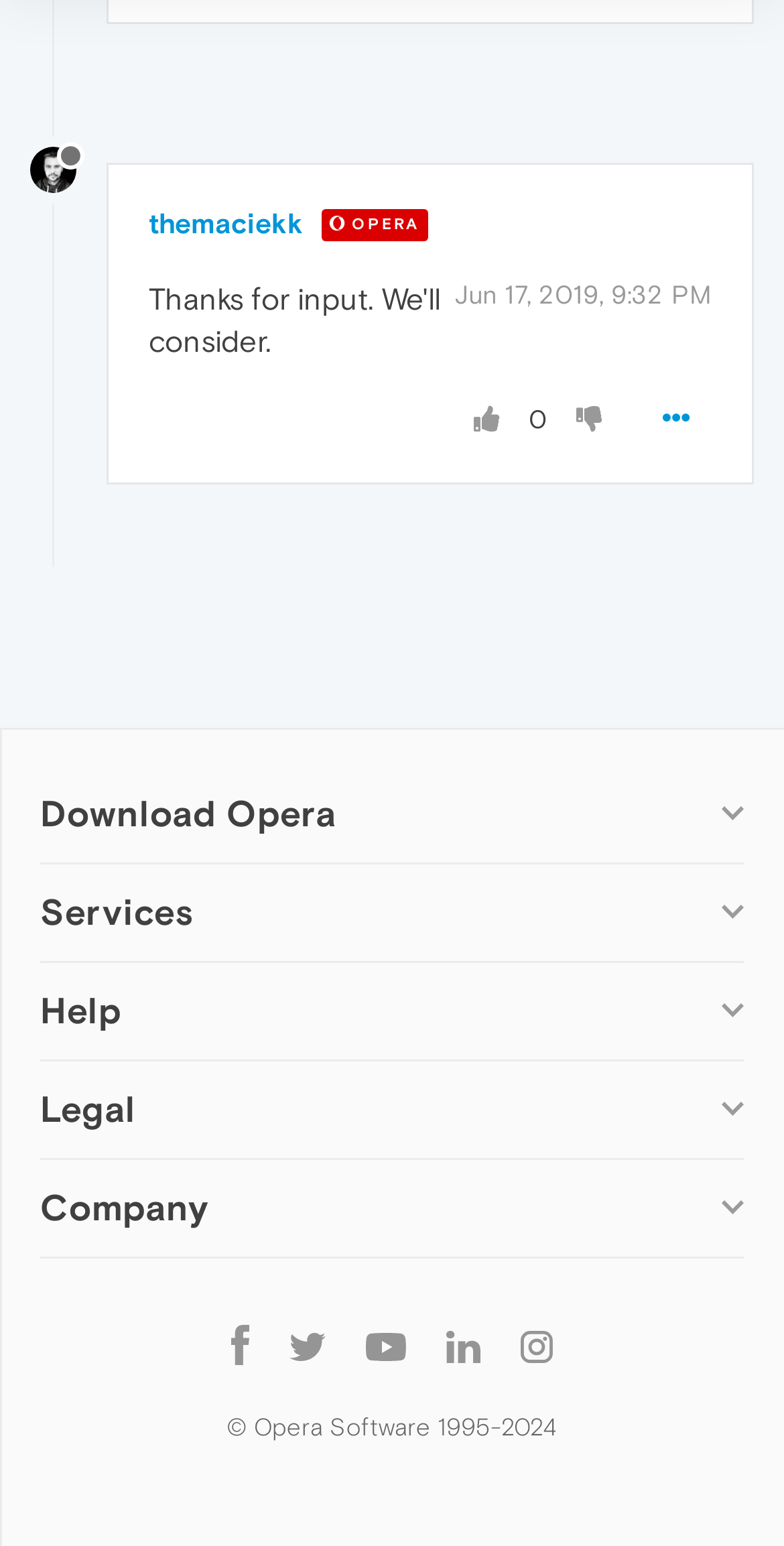Based on the image, please elaborate on the answer to the following question:
How many social media platforms does Opera have?

I counted the number of links under the 'Follow Opera' heading, which are 'Opera - Facebook', 'Opera - Twitter', 'Opera - YouTube', 'Opera - LinkedIn', and 'Opera - Instagram'. There are 5 social media platforms that Opera has.